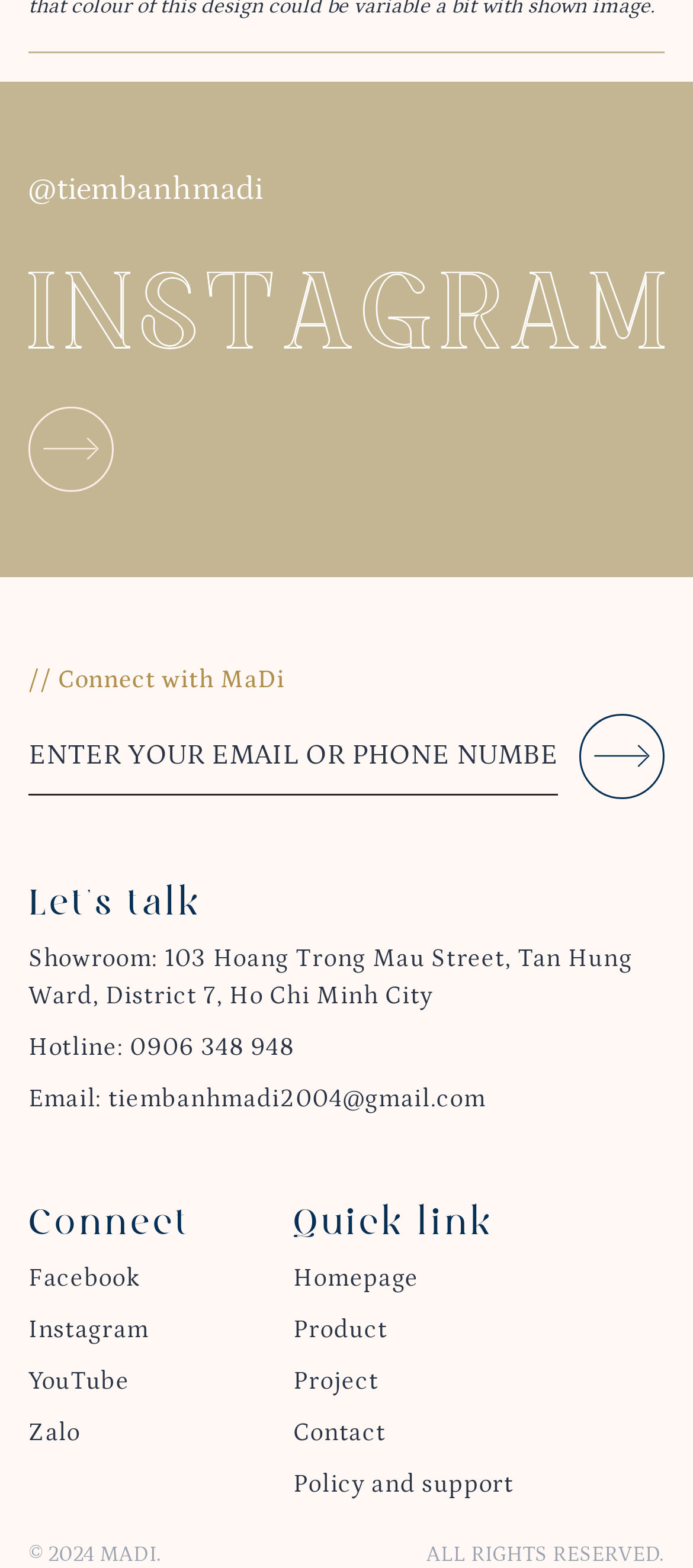Using the given element description, provide the bounding box coordinates (top-left x, top-left y, bottom-right x, bottom-right y) for the corresponding UI element in the screenshot: Instagram

[0.041, 0.839, 0.216, 0.857]